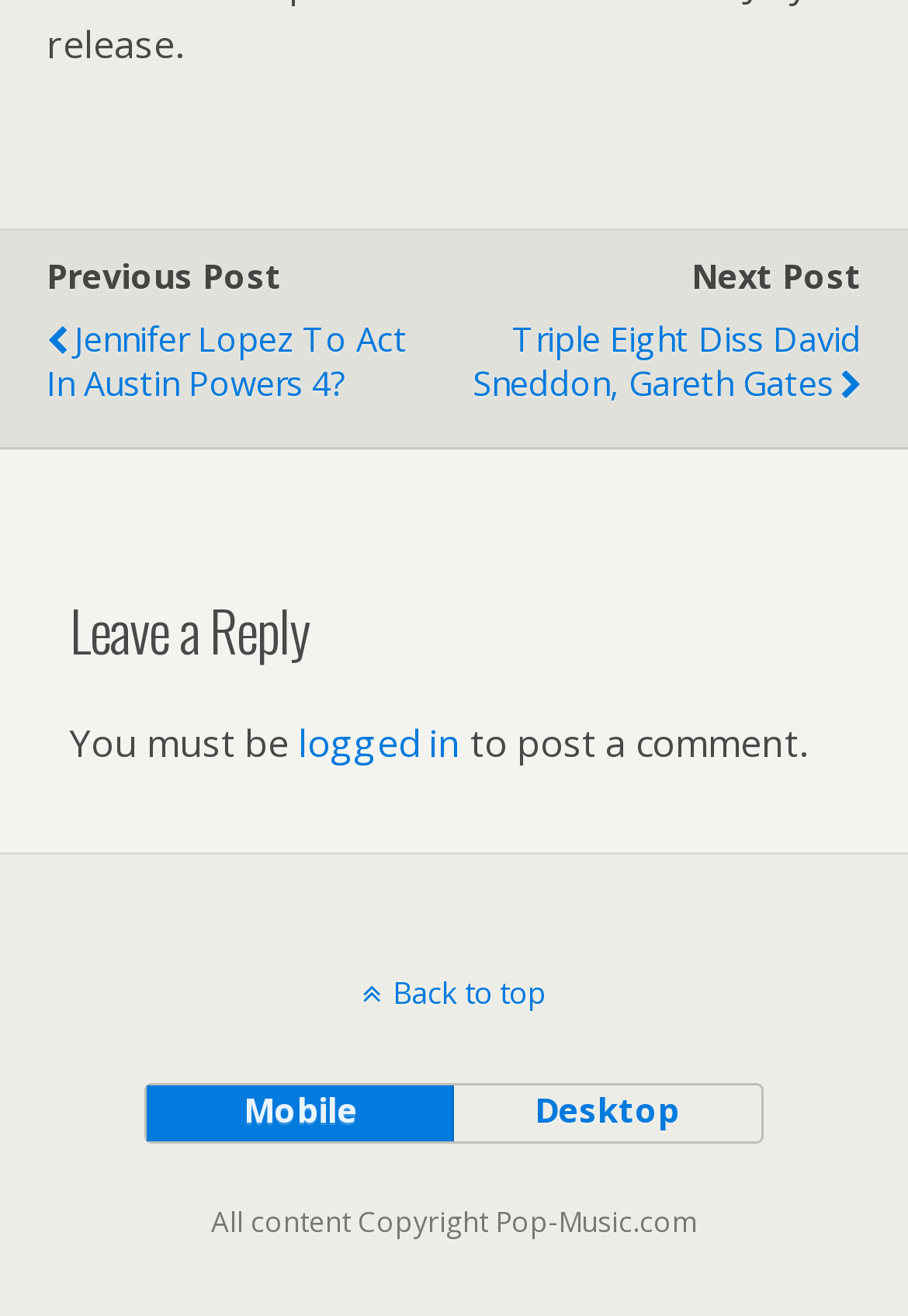Provide a one-word or brief phrase answer to the question:
What is the copyright information of the website?

All content Copyright Pop-Music.com